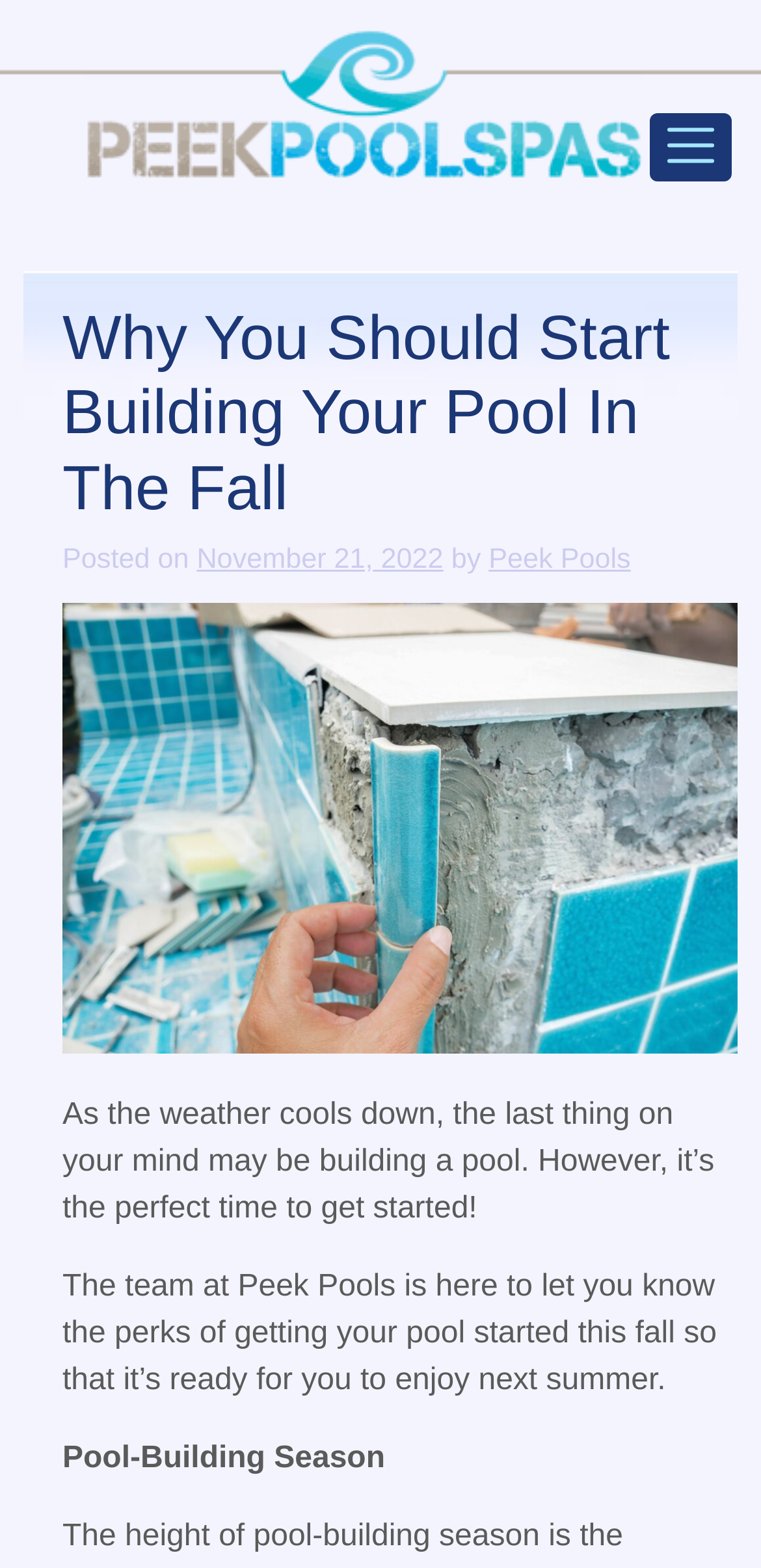Answer the question below using just one word or a short phrase: 
What is the topic of the article?

Pool building